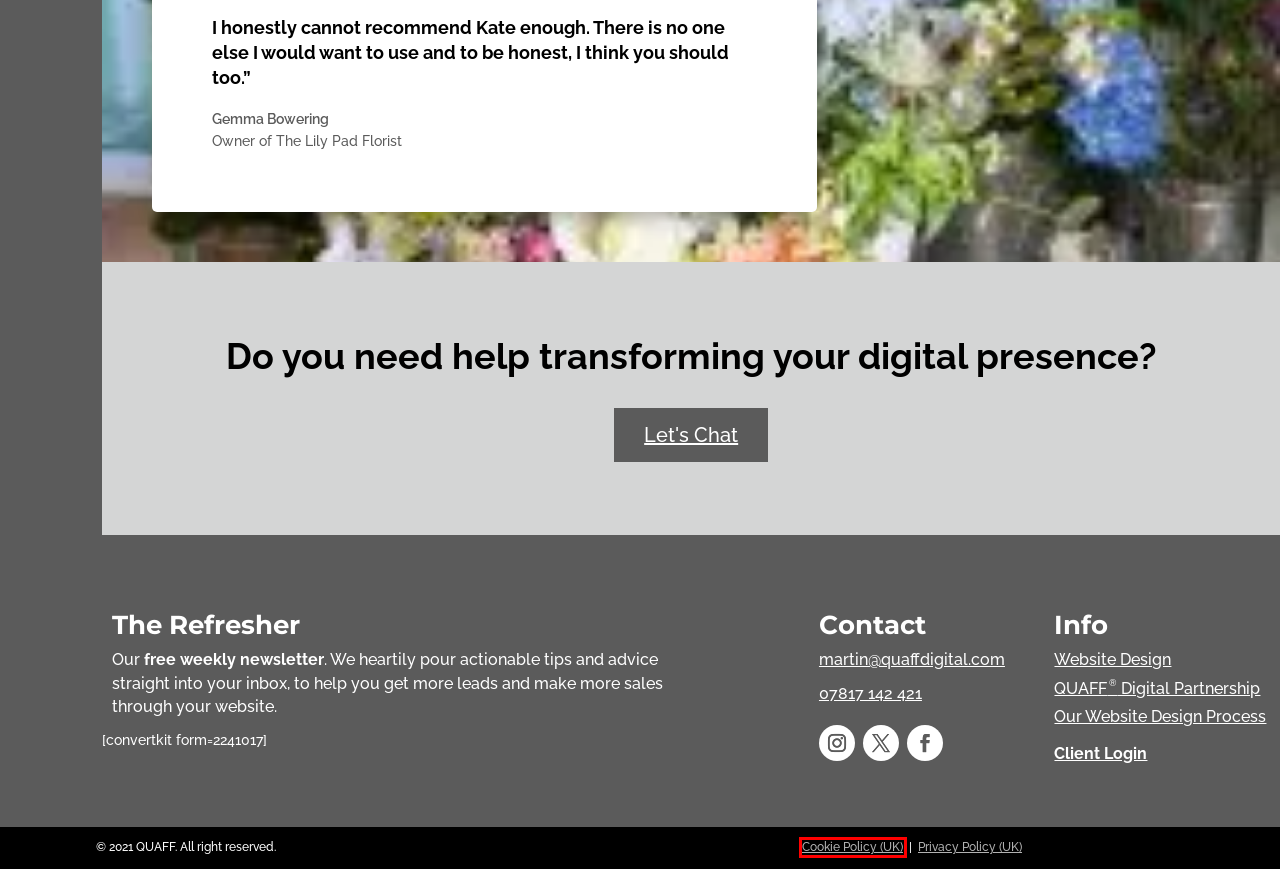Look at the given screenshot of a webpage with a red rectangle bounding box around a UI element. Pick the description that best matches the new webpage after clicking the element highlighted. The descriptions are:
A. Our Work  - QUAFF | Birmingham Website Design & Digital Marketing Agency
B. Contact  - QUAFF | Birmingham Website Design & Digital Marketing Agency
C. About - QUAFF - Birmingham web design & digital marketing agency
D. Services  - QUAFF | Birmingham Website Design & Digital Marketing Agency
E. Cookie Policy  - QUAFF | Birmingham Website Design & Digital Marketing Agency
F. QUAFF | Birmingham Website Design & Digital Marketing Agency
G. QUAFF Hub
H. Website Design Birmingham  - QUAFF | Birmingham Website Design & Digital Marketing Agency

E